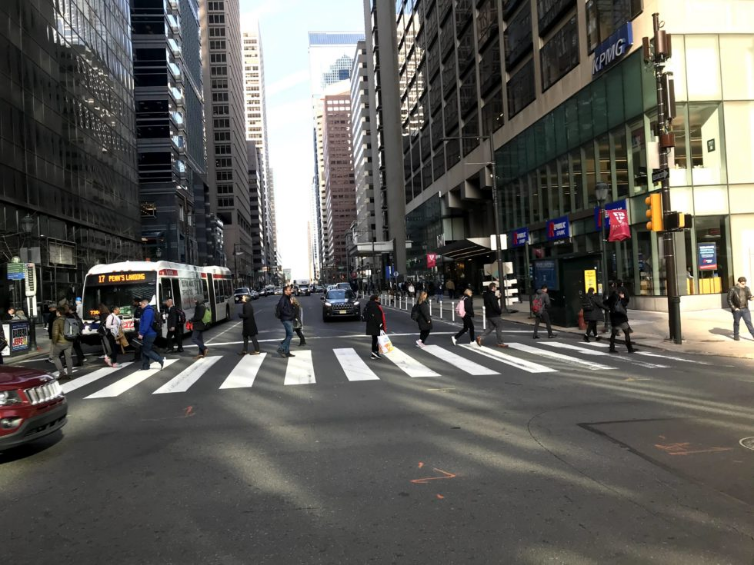What guides pedestrians in the crosswalk?
Your answer should be a single word or phrase derived from the screenshot.

striped lines